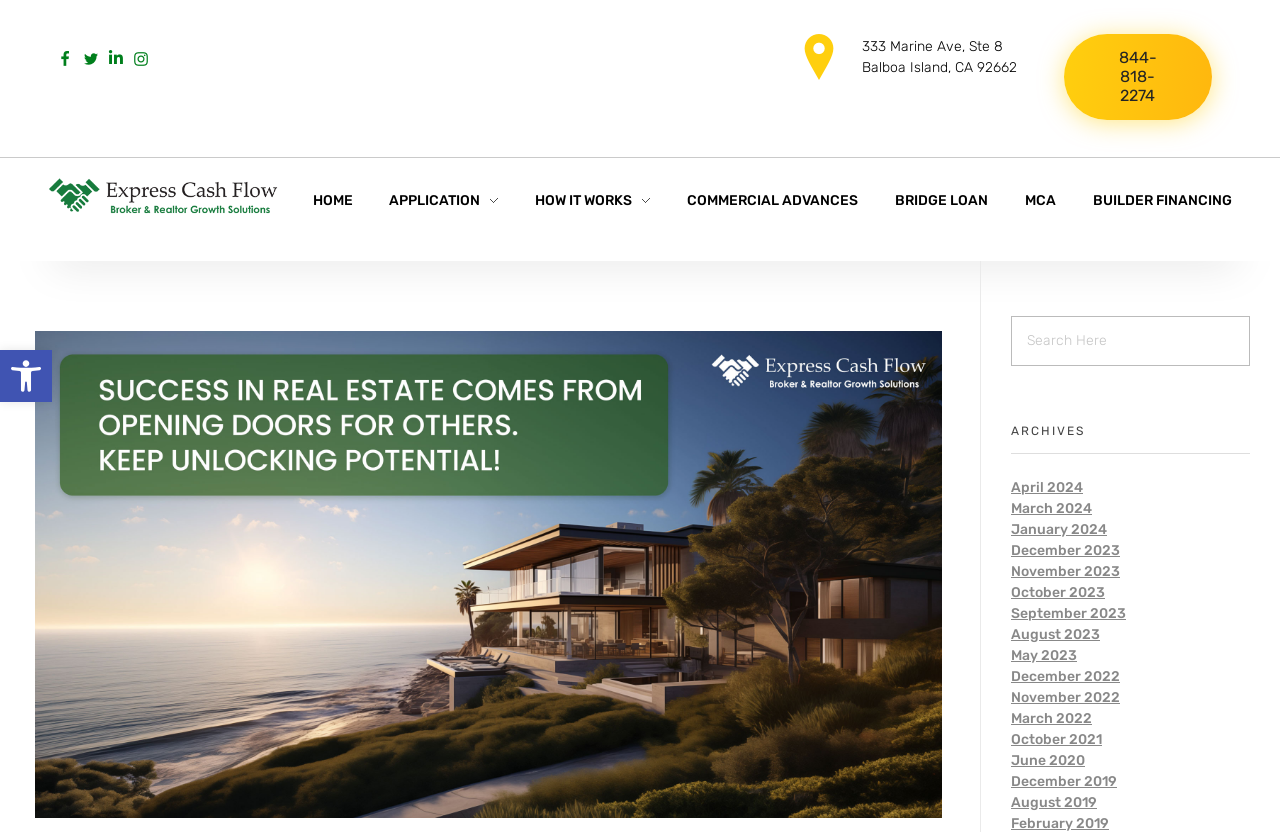Please determine the bounding box coordinates of the section I need to click to accomplish this instruction: "Go to the HOME page".

[0.244, 0.228, 0.29, 0.253]